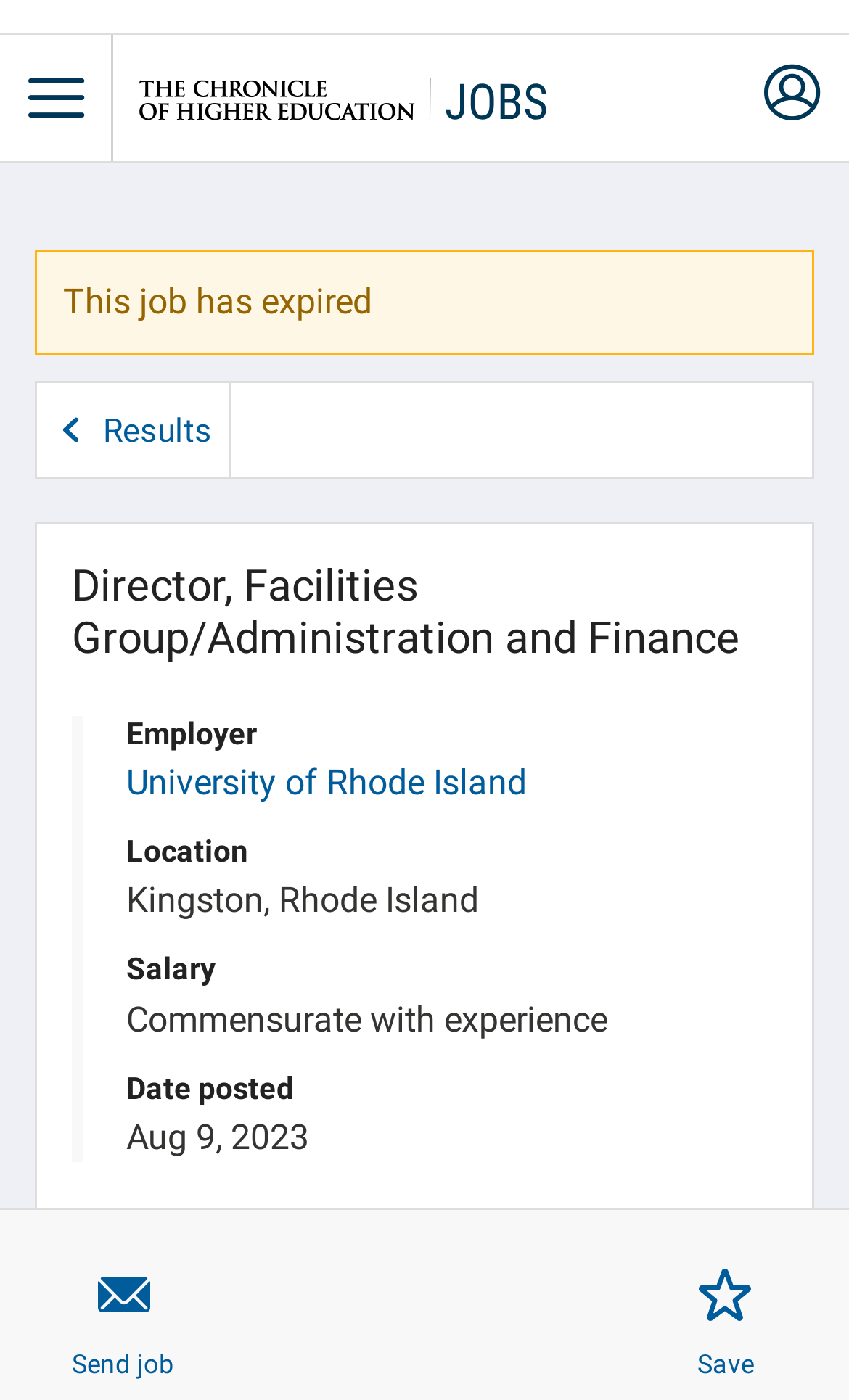What is the employer of the job?
Using the information from the image, answer the question thoroughly.

I found the employer by looking at the link element on the webpage, which is 'University of Rhode Island'.